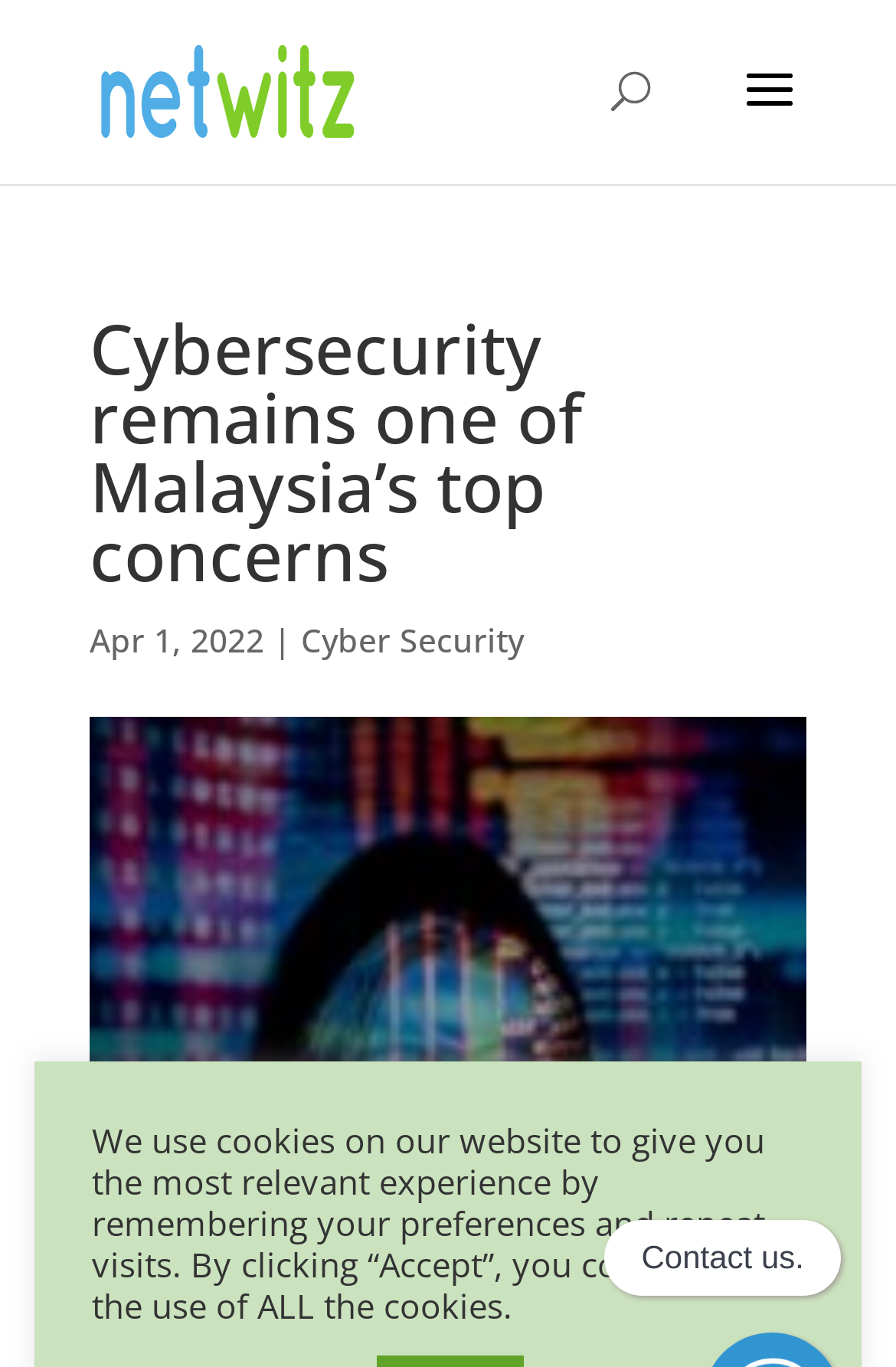What is the date mentioned on the webpage?
Could you give a comprehensive explanation in response to this question?

The date 'Apr 1, 2022' is mentioned on the webpage, which could be the date of publication or update of the content.